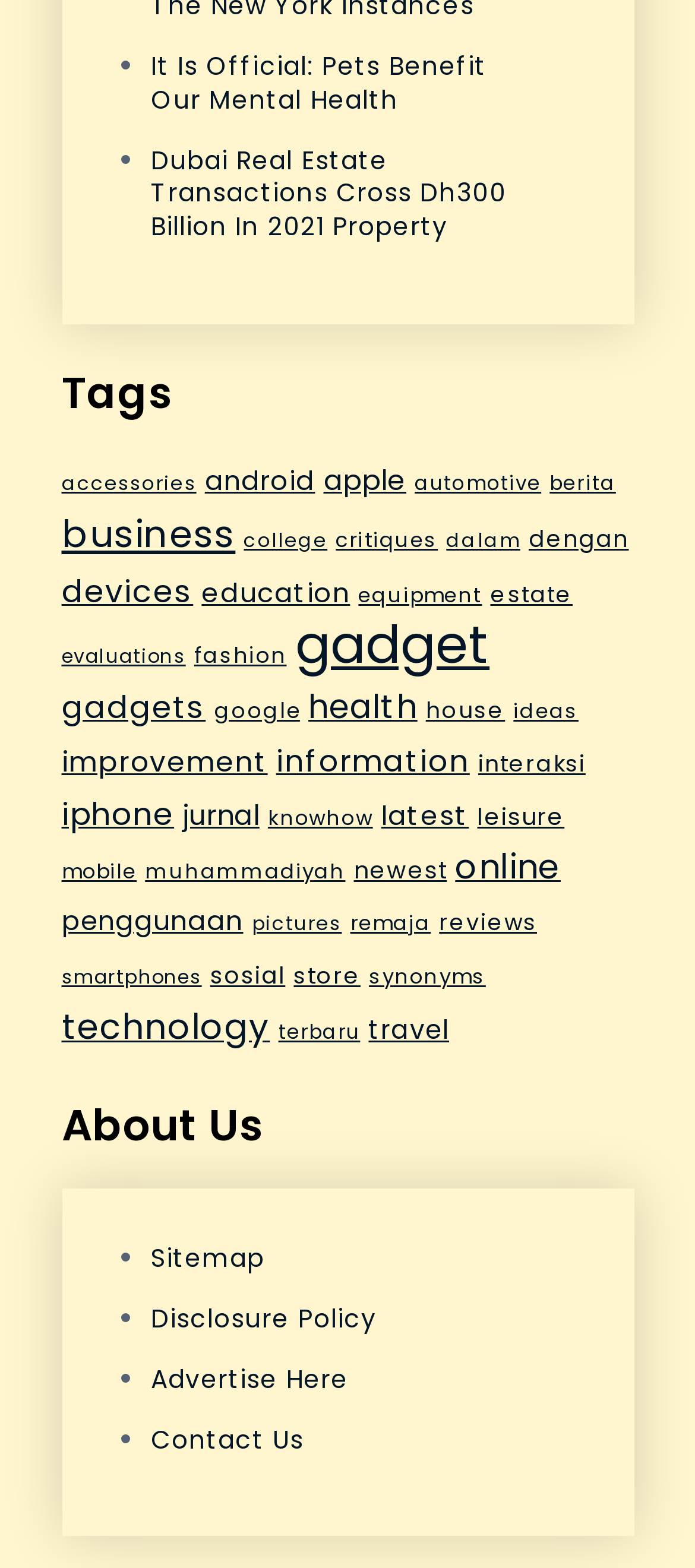What is the main topic of the webpage? Look at the image and give a one-word or short phrase answer.

Tags and articles